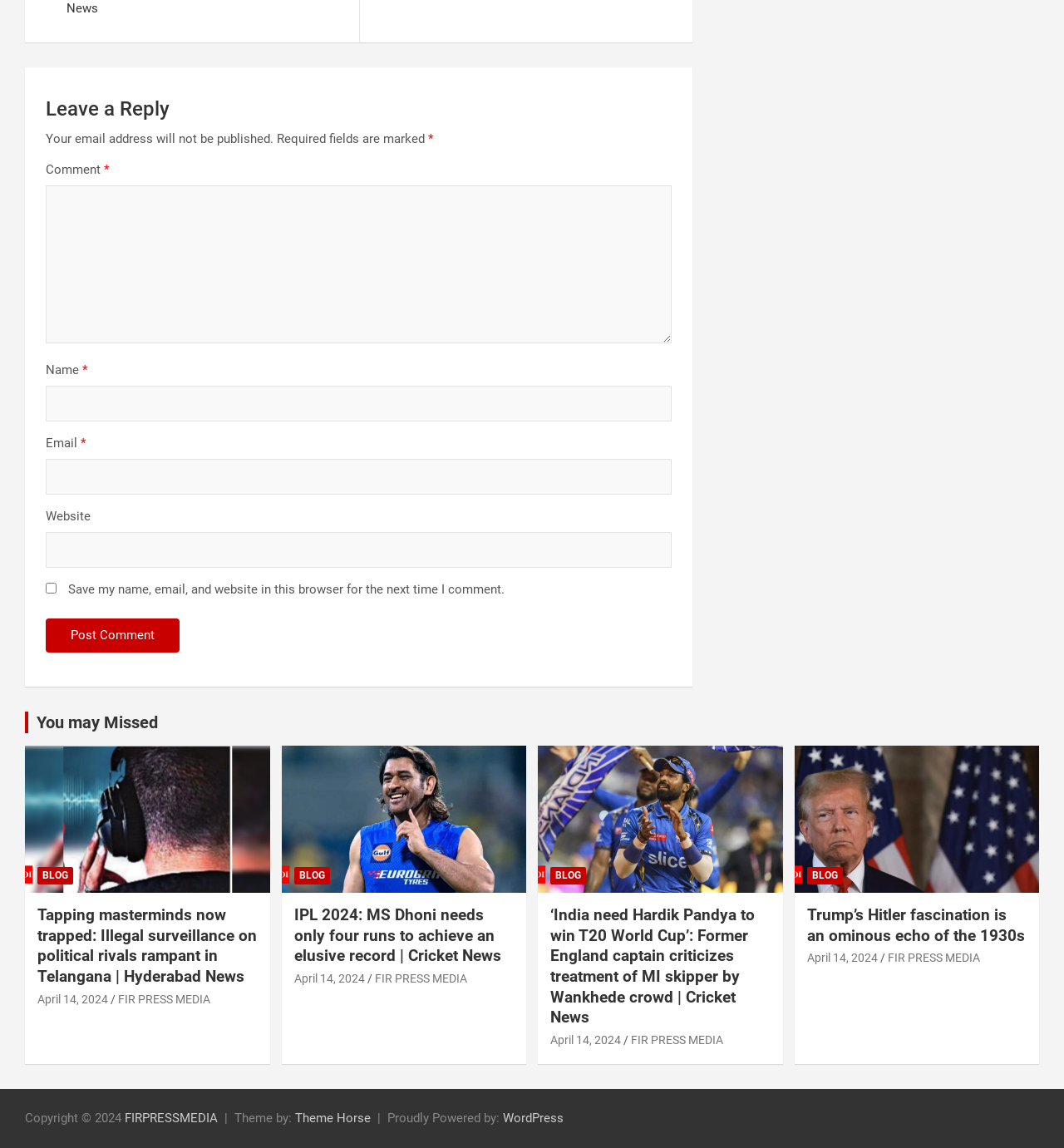Find the bounding box coordinates of the element to click in order to complete the given instruction: "Visit the 'BLOG' page."

[0.035, 0.755, 0.069, 0.77]